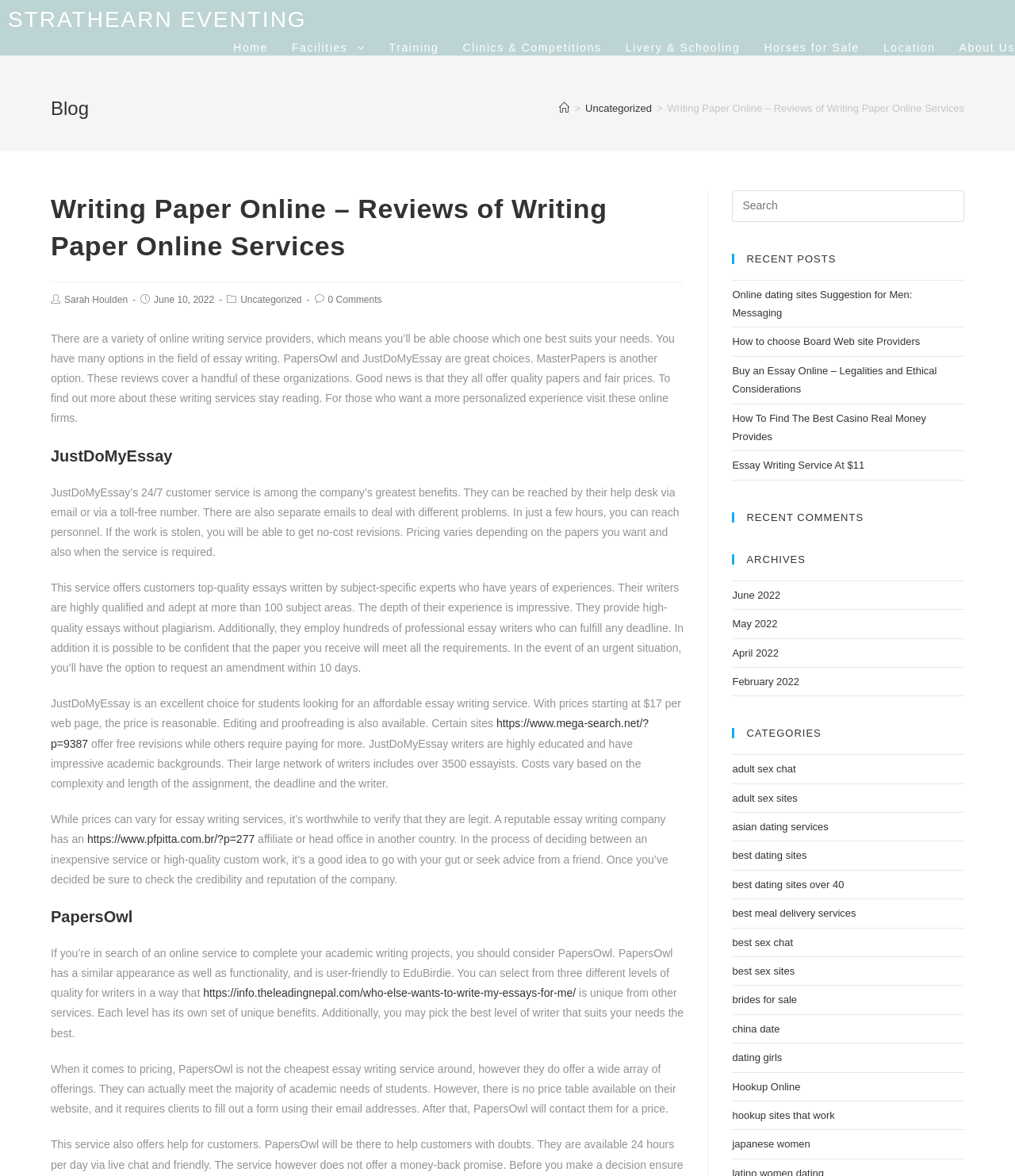Show me the bounding box coordinates of the clickable region to achieve the task as per the instruction: "Check the 'RECENT POSTS'".

[0.721, 0.216, 0.95, 0.224]